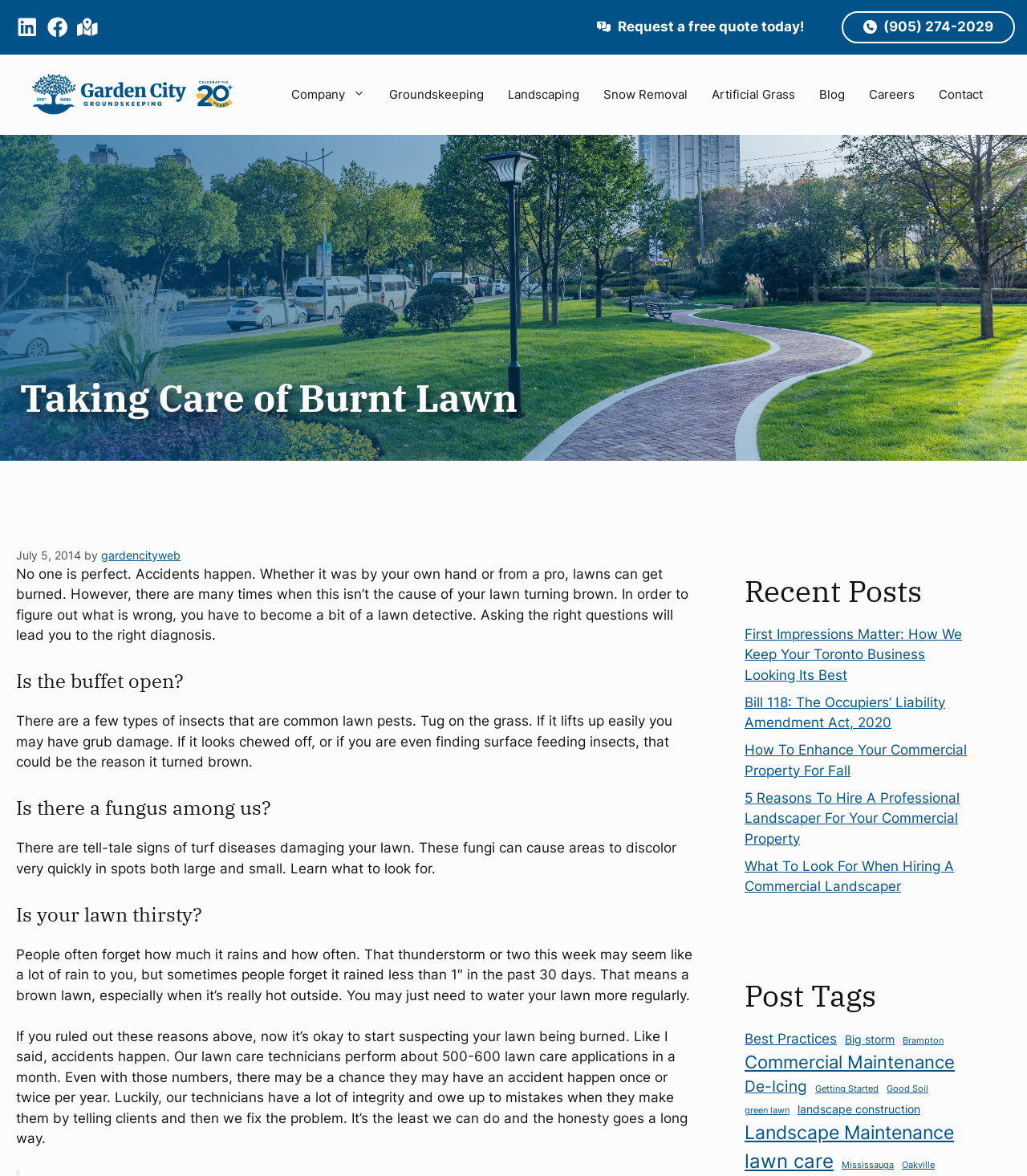Summarize the webpage with a detailed and informative caption.

The webpage is about taking care of burnt lawns, with a focus on identifying the causes of lawn damage. At the top of the page, there are three links on the left side, followed by a banner with the site's name, "Garden City Groundskeeping". Below the banner, there is a navigation menu with links to different sections of the website, including "Company", "Groundskeeping", "Landscaping", and more.

The main content of the page is divided into sections, each with a heading and a block of text. The first section has a heading "Taking Care of Burnt Lawn" and discusses the importance of identifying the cause of lawn damage. The text explains that accidents can happen, and lawns can get burned, but it's essential to figure out what's wrong to fix the problem.

The next sections have headings like "Is the buffet open?", "Is there a fungus among us?", and "Is your lawn thirsty?", and discuss different potential causes of lawn damage, such as insect infestations, fungal diseases, and lack of water. Each section has a brief paragraph explaining the issue and how to identify it.

On the right side of the page, there is a complementary section with a heading "Recent Posts" and a list of links to recent blog posts, including "First Impressions Matter: How We Keep Your Toronto Business Looking Its Best" and "5 Reasons To Hire A Professional Landscaper For Your Commercial Property". Below the recent posts, there is a section with a heading "Post Tags" and a list of links to different categories, such as "Best Practices", "Commercial Maintenance", and "Landscape Maintenance".

Throughout the page, there are several images, including a logo for Garden City Groundskeeping and icons next to some of the links. The overall layout is organized, with clear headings and concise text, making it easy to navigate and understand the content.